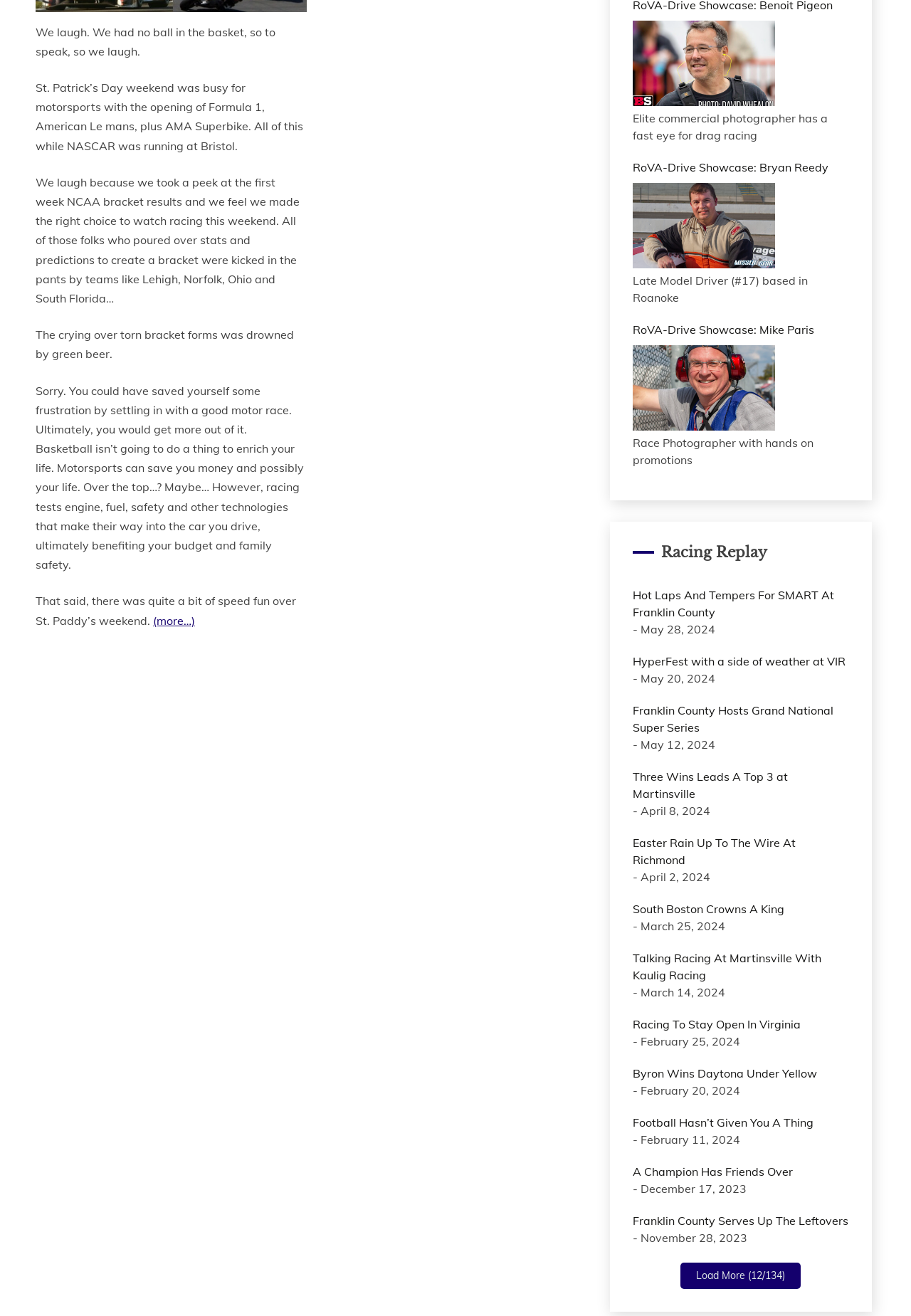Determine the bounding box coordinates (top-left x, top-left y, bottom-right x, bottom-right y) of the UI element described in the following text: (more…)

[0.168, 0.466, 0.214, 0.477]